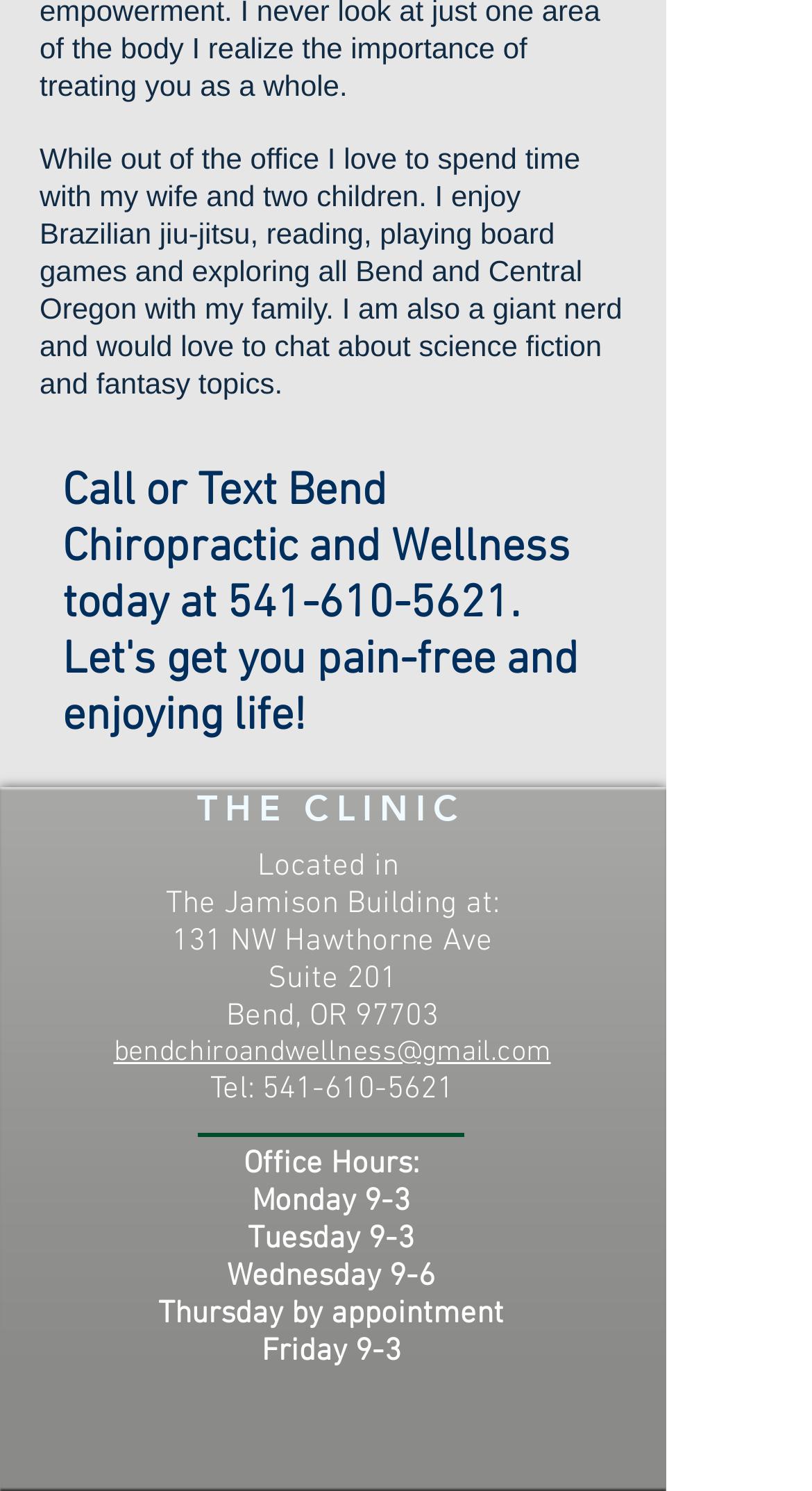Please provide a comprehensive answer to the question based on the screenshot: What is the doctor's phone number?

The doctor's phone number is mentioned twice on the webpage, once in the first paragraph and again in the 'THE CLINIC' section, as a link and a static text respectively.